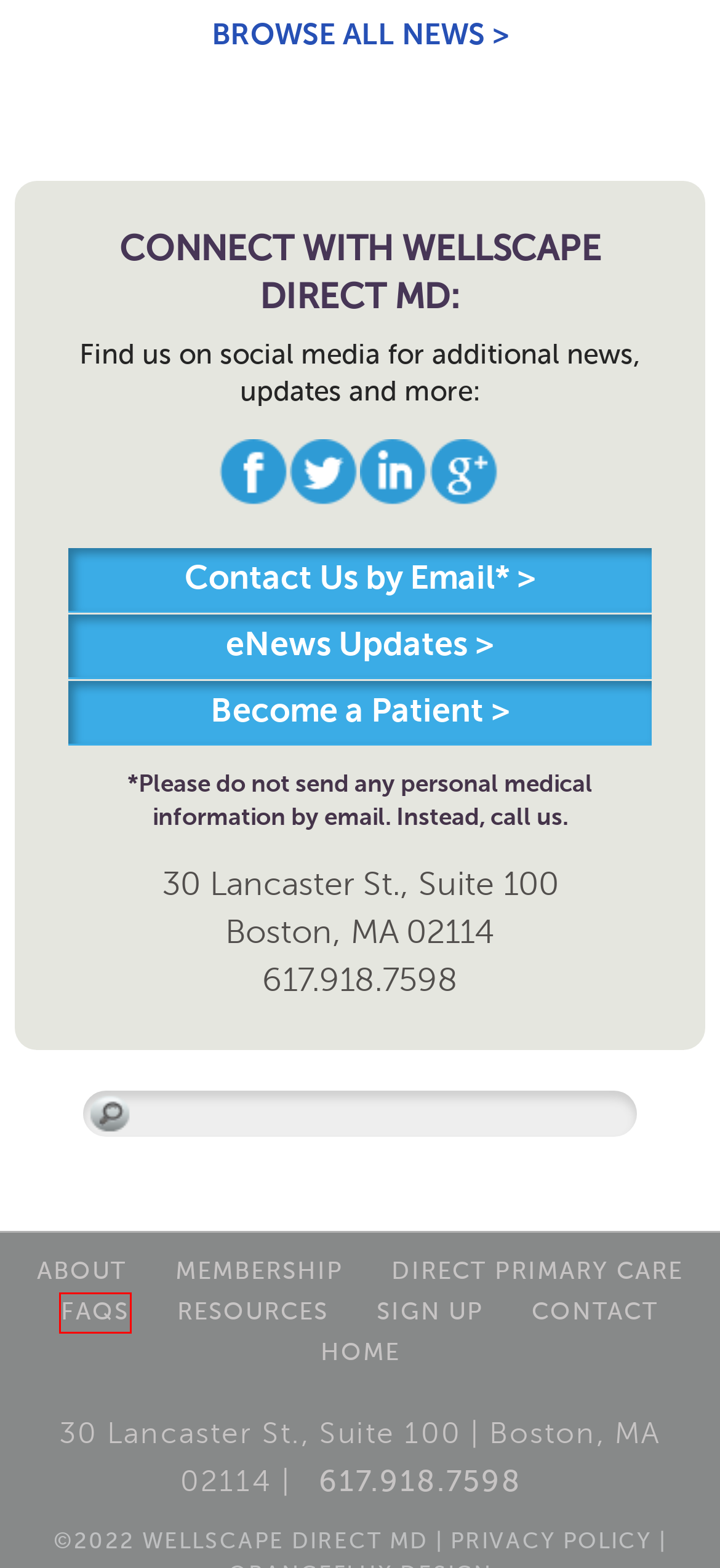You have received a screenshot of a webpage with a red bounding box indicating a UI element. Please determine the most fitting webpage description that matches the new webpage after clicking on the indicated element. The choices are:
A. PRIVACY POLICY - Wellscape Direct MD
B. Resources - Wellscape Direct MD
C. Contact - Wellscape Direct MD
D. News - Wellscape Direct MD
E. SIGN UP FOR eNEWS UPDATES - Wellscape Direct MD
F. Direct Primary Care (DPC) prioritizes patient care; modest monthly fee
G. Primary Care Doctor: Accessible | Convenient | Personal - Wellscape Direct MD
H. FAQs - Wellscape Direct MD

H